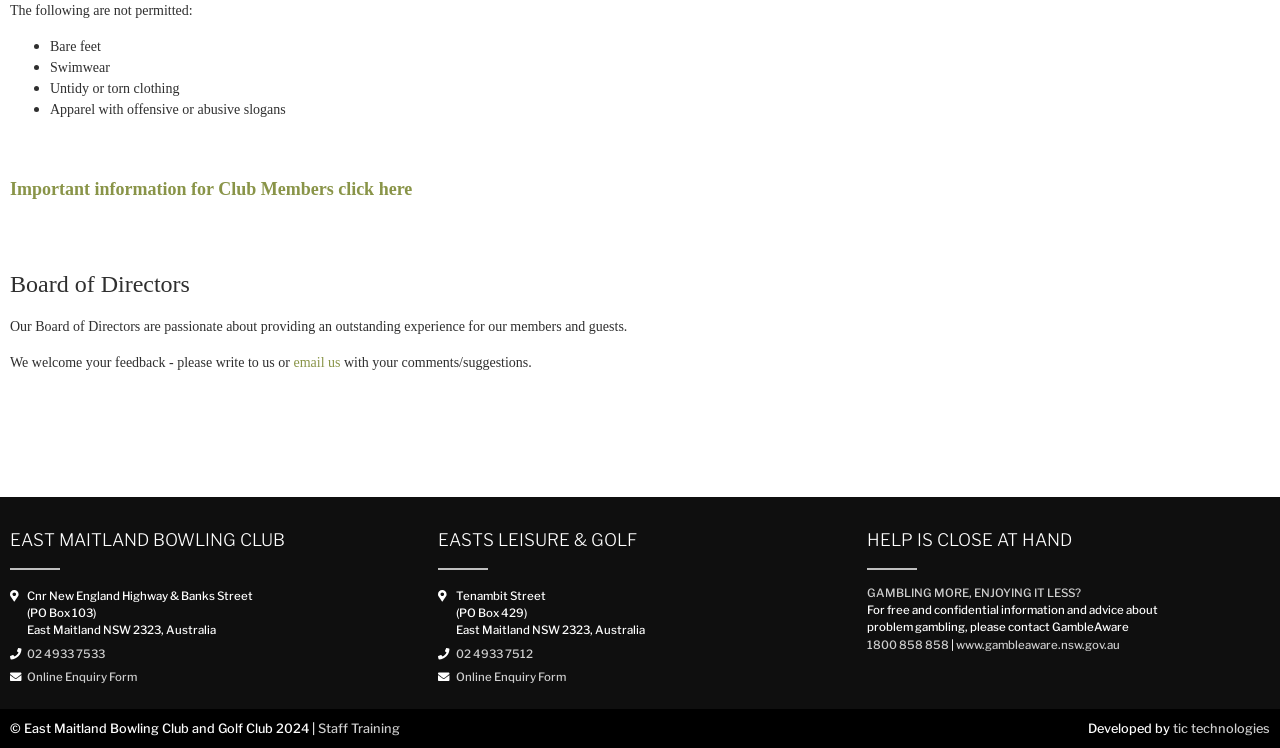Using the provided element description: "www.gambleaware.nsw.gov.au", identify the bounding box coordinates. The coordinates should be four floats between 0 and 1 in the order [left, top, right, bottom].

[0.747, 0.852, 0.875, 0.871]